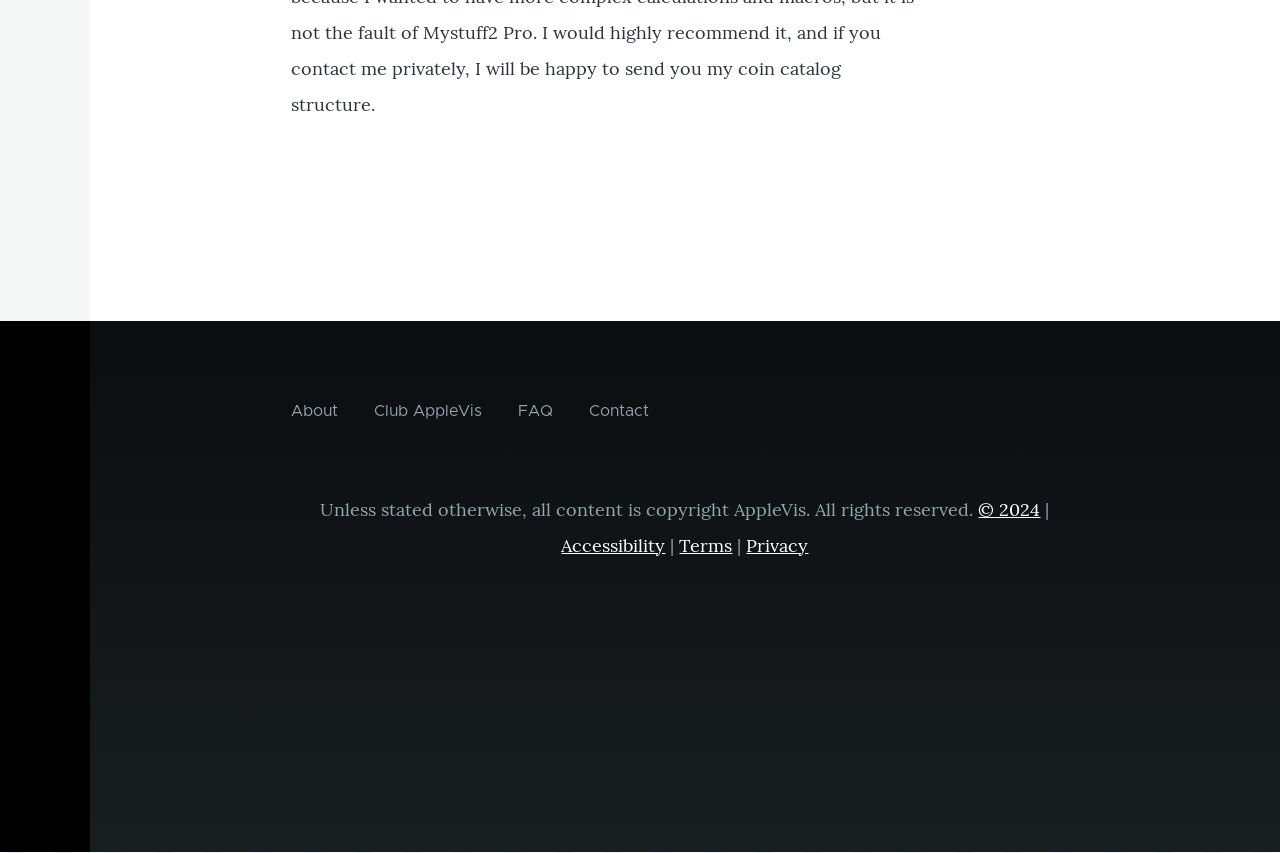Find and specify the bounding box coordinates that correspond to the clickable region for the instruction: "View FAQ".

[0.405, 0.461, 0.432, 0.503]